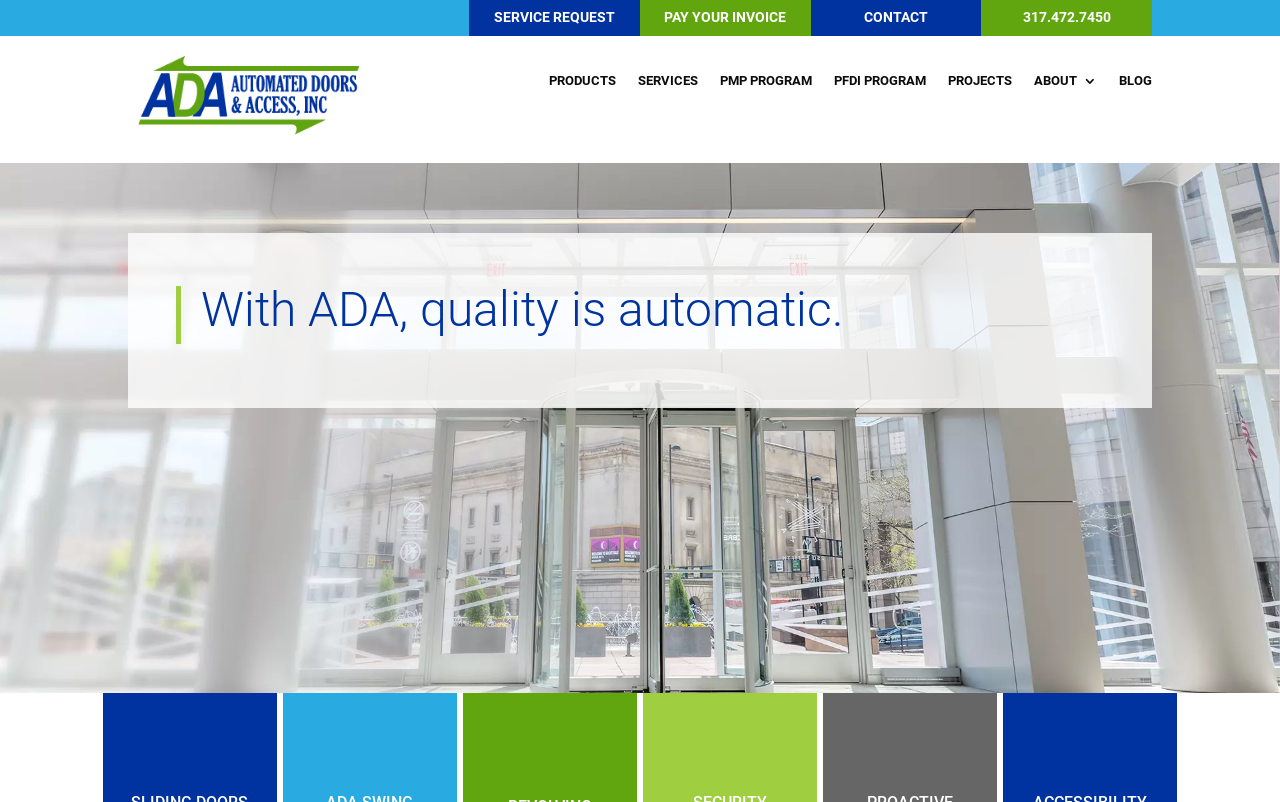Extract the bounding box for the UI element that matches this description: "PMP Program".

[0.562, 0.092, 0.634, 0.119]